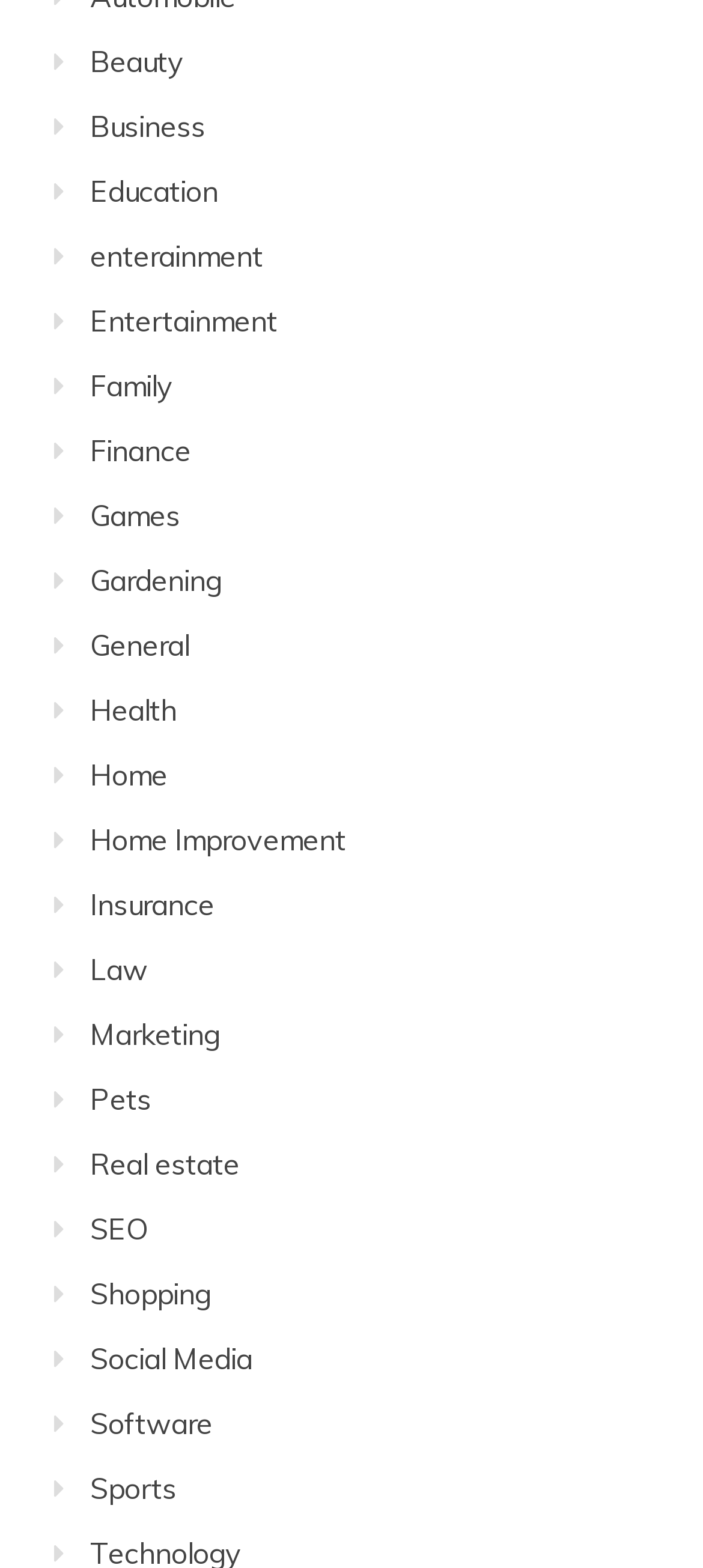Please identify the bounding box coordinates of the area I need to click to accomplish the following instruction: "Browse Entertainment".

[0.128, 0.193, 0.395, 0.216]